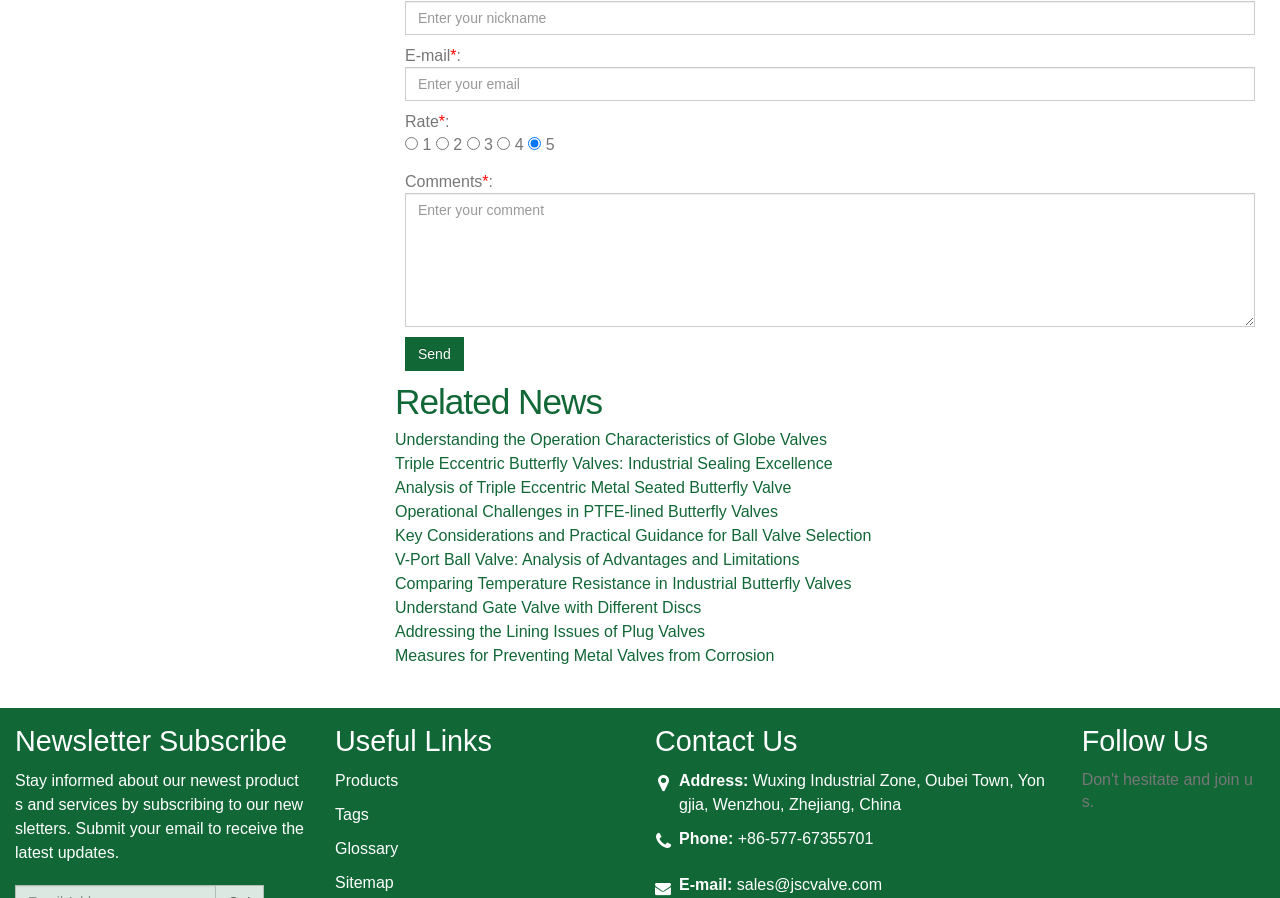Pinpoint the bounding box coordinates of the element that must be clicked to accomplish the following instruction: "Contact us via email". The coordinates should be in the format of four float numbers between 0 and 1, i.e., [left, top, right, bottom].

[0.576, 0.976, 0.689, 0.994]